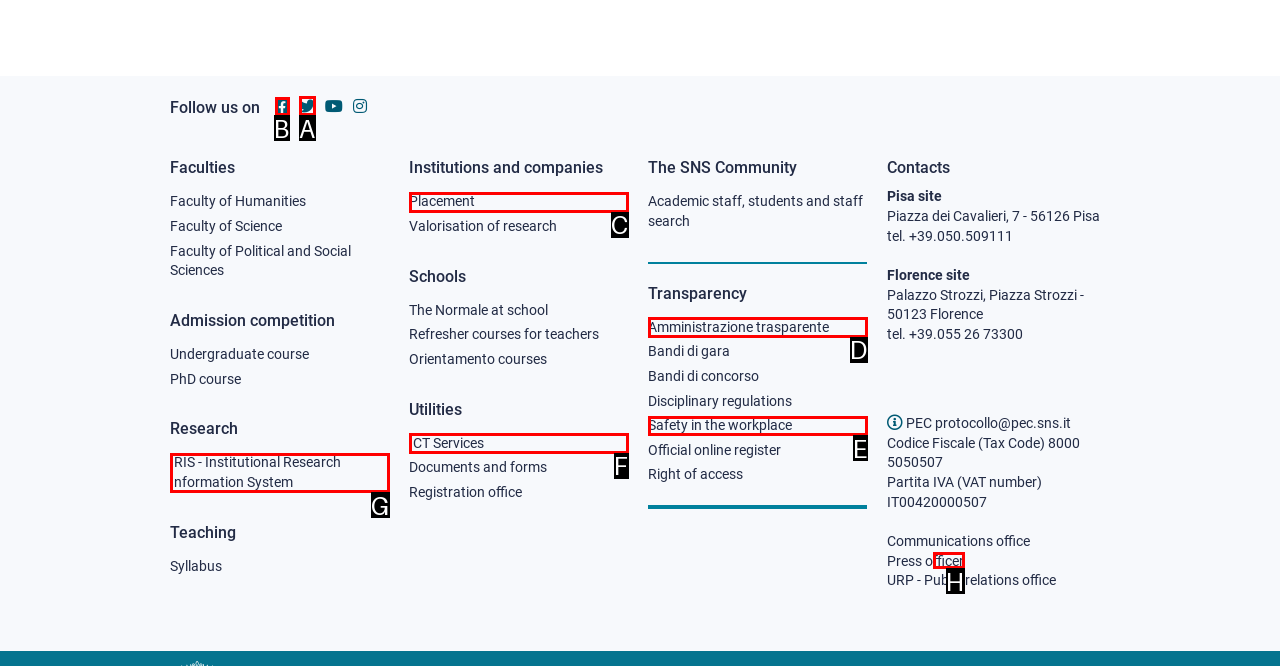To complete the instruction: Follow Scuola Normale Superiore on Facebook, which HTML element should be clicked?
Respond with the option's letter from the provided choices.

B